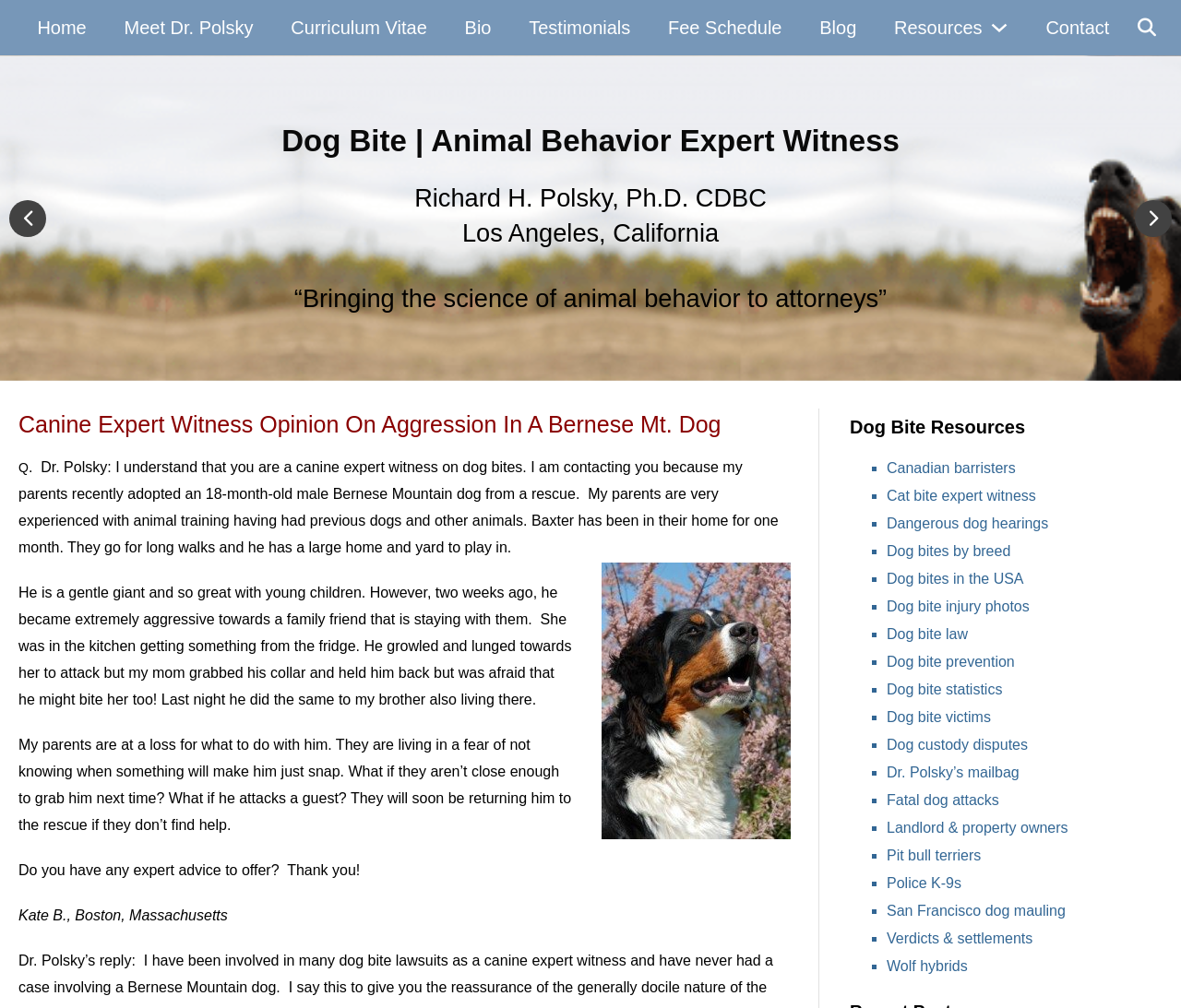Produce an elaborate caption capturing the essence of the webpage.

This webpage is about canine expert witness Richard Polsky PhD, who provides his expert opinion on aggression in a Bernese Mountain dog. At the top of the page, there are eight links to different sections of the website, including "Home", "Meet Dr. Polsky", "Curriculum Vitae", "Bio", "Testimonials", "Fee Schedule", "Blog", and "Contact". 

Below the links, there is a section with a heading "Animal behavior expert on dog bite attacks" and a subheading "Richard H. Polsky, Ph.D. CDBC" with his location "Los Angeles, California" and a quote "“Bringing the science of animal behavior to attorneys”". This section is repeated four times with slight variations.

The main content of the page is a question-and-answer session where a person named Kate B. from Boston, Massachusetts asks Dr. Polsky for advice on her parents' Bernese Mountain dog, Baxter, who has become aggressive towards family friends. Dr. Polsky's response is not provided on this page.

On the right side of the page, there is a section with a heading "Dog Bite Resources" that lists 20 links to different topics related to dog bites, including "Canadian barristers", "Cat bite expert witness", "Dangerous dog hearings", and "Dog bite law".

There are also several images on the page, including a picture of Dr. Polsky and an image related to canine expert witness.